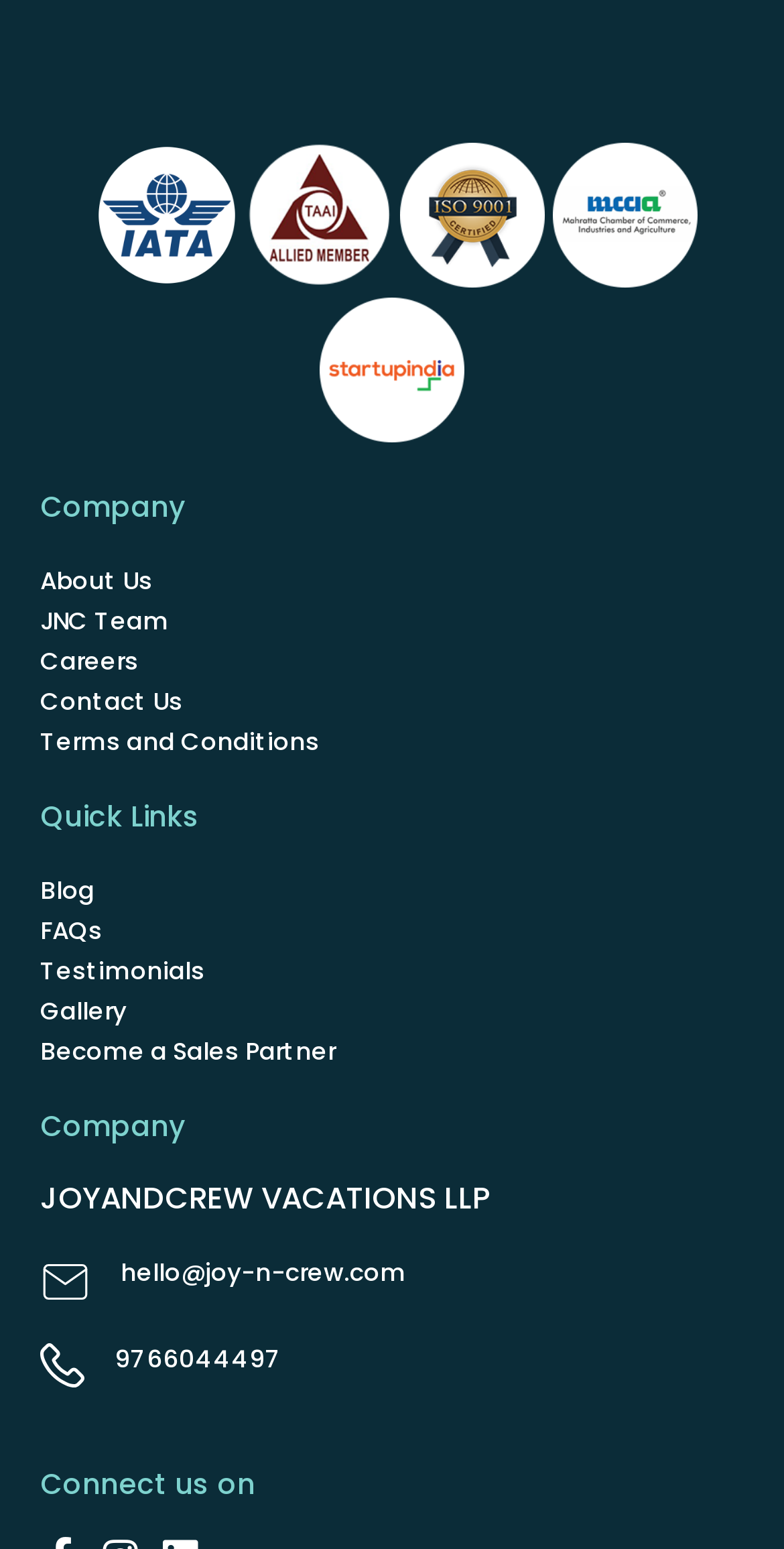Extract the bounding box coordinates for the UI element described as: "Become a Sales Partner".

[0.051, 0.666, 0.949, 0.692]